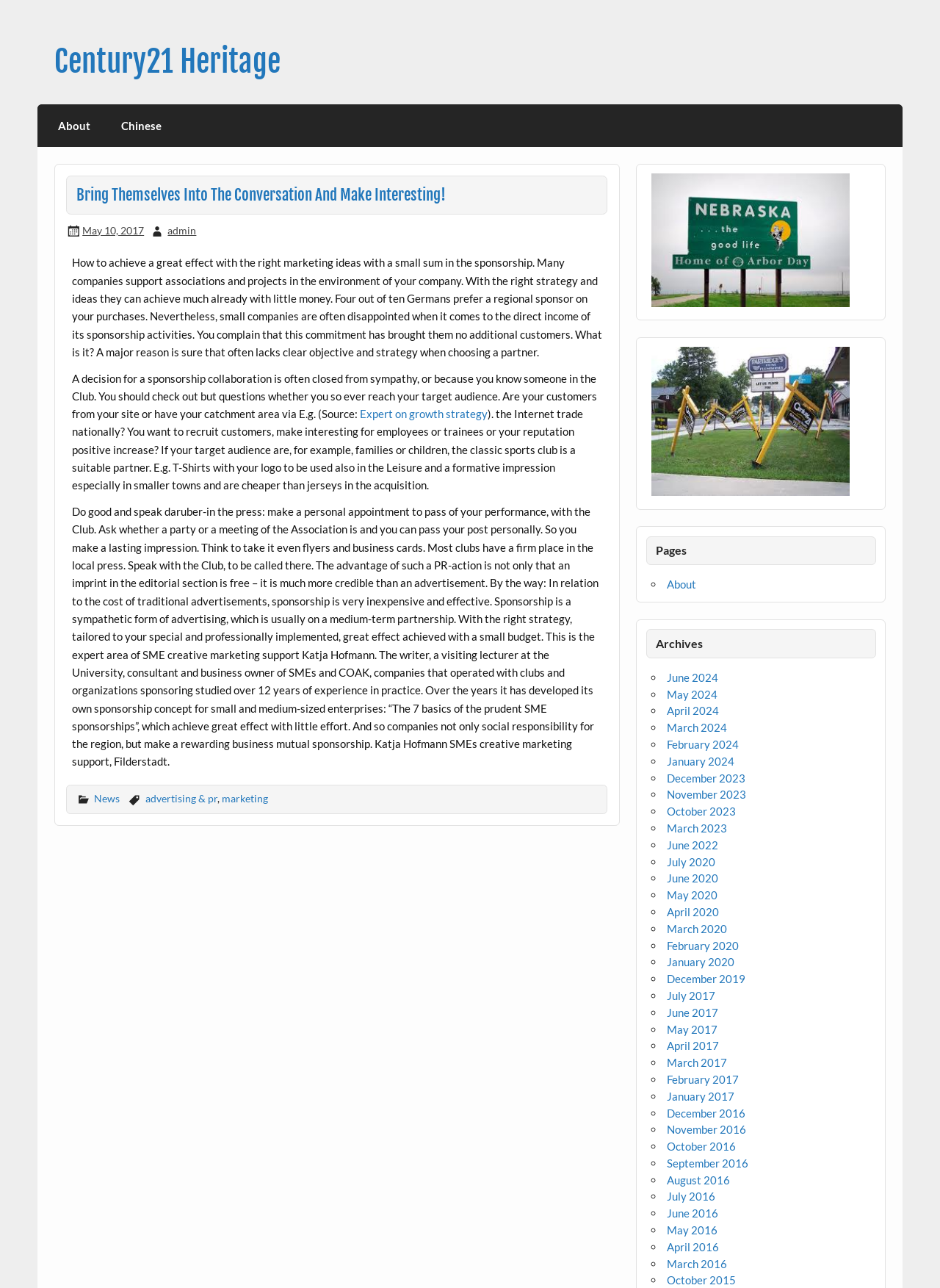Please locate the bounding box coordinates of the element's region that needs to be clicked to follow the instruction: "Visit the 'News' page". The bounding box coordinates should be provided as four float numbers between 0 and 1, i.e., [left, top, right, bottom].

[0.1, 0.615, 0.127, 0.625]